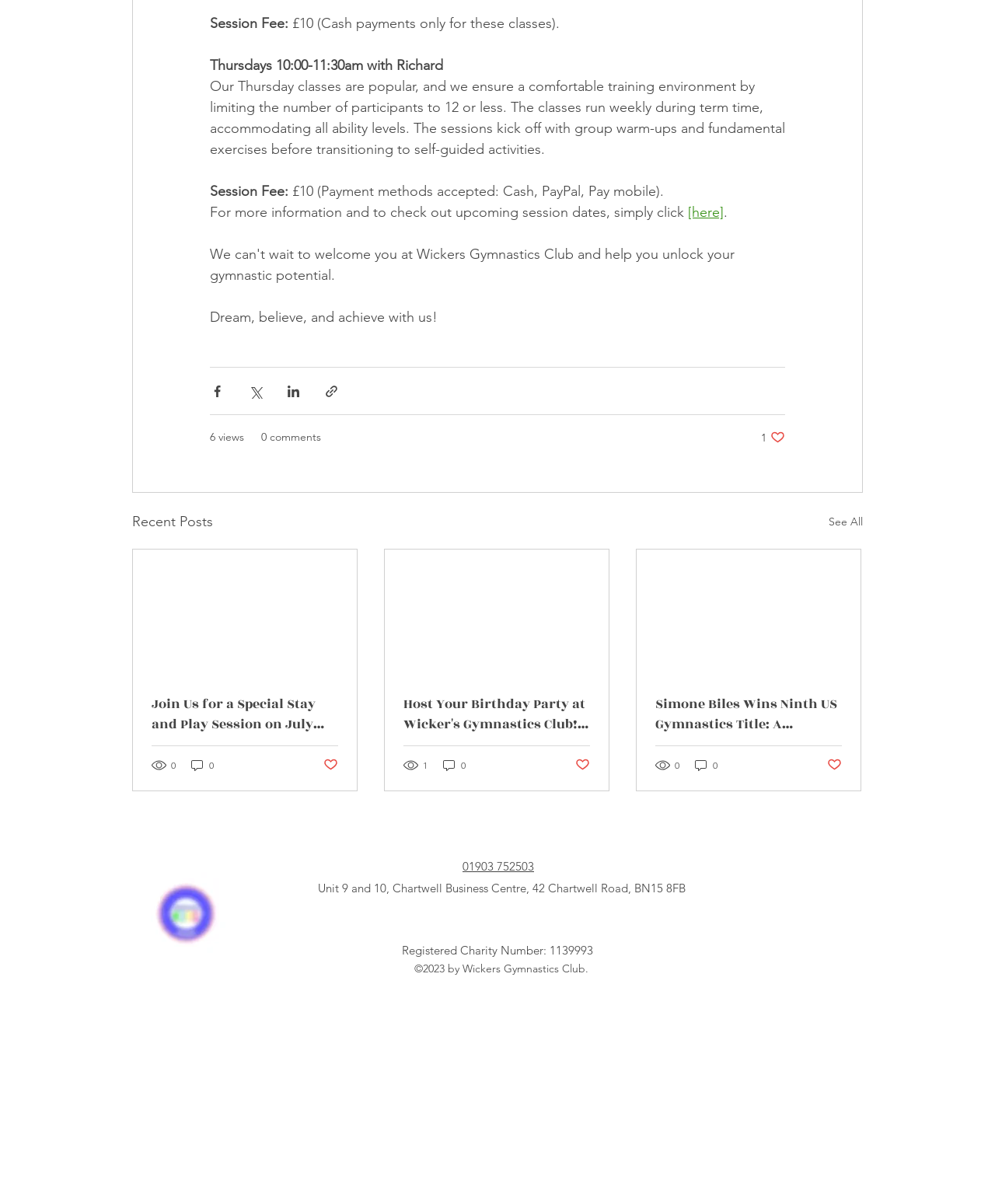What is the address of Wickers Gymnastics Club?
Based on the image, answer the question with a single word or brief phrase.

Unit 9 and 10, Chartwell Business Centre, 42 Chartwell Road, BN15 8FB